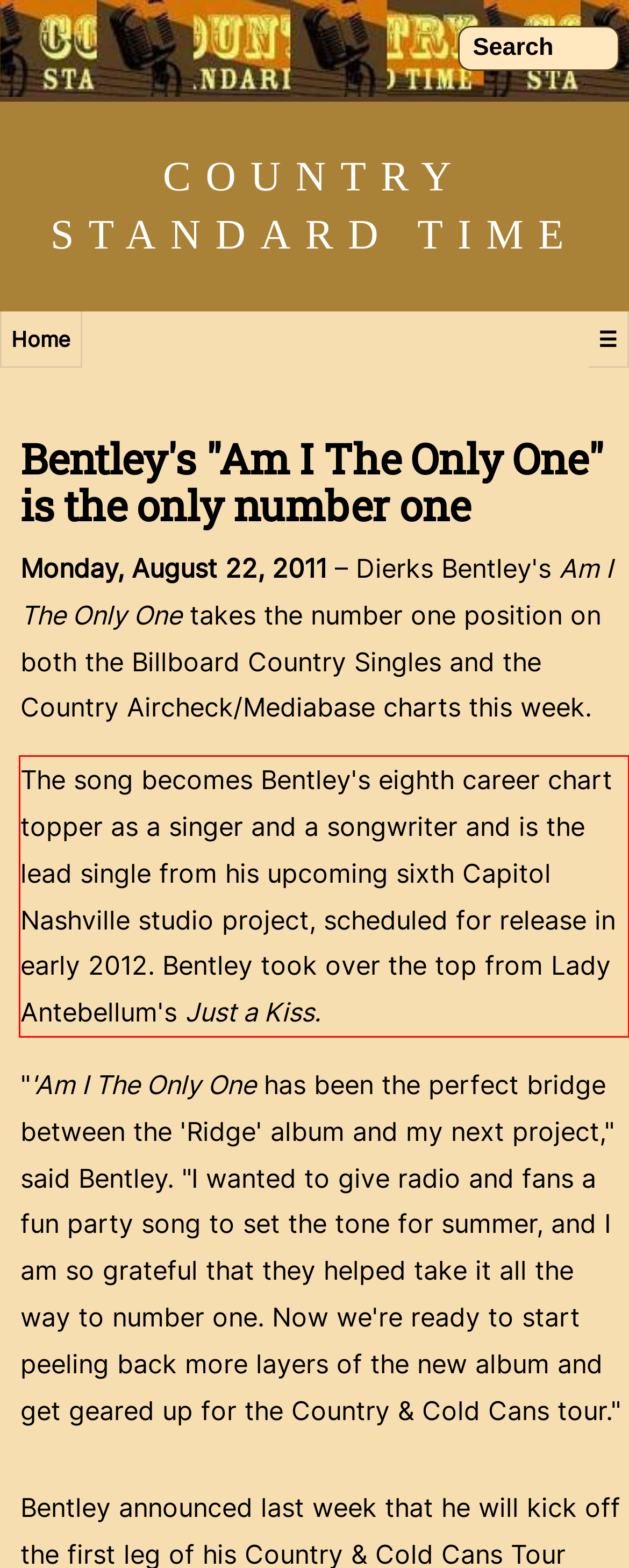Identify the text inside the red bounding box in the provided webpage screenshot and transcribe it.

The song becomes Bentley's eighth career chart topper as a singer and a songwriter and is the lead single from his upcoming sixth Capitol Nashville studio project, scheduled for release in early 2012. Bentley took over the top from Lady Antebellum's Just a Kiss.